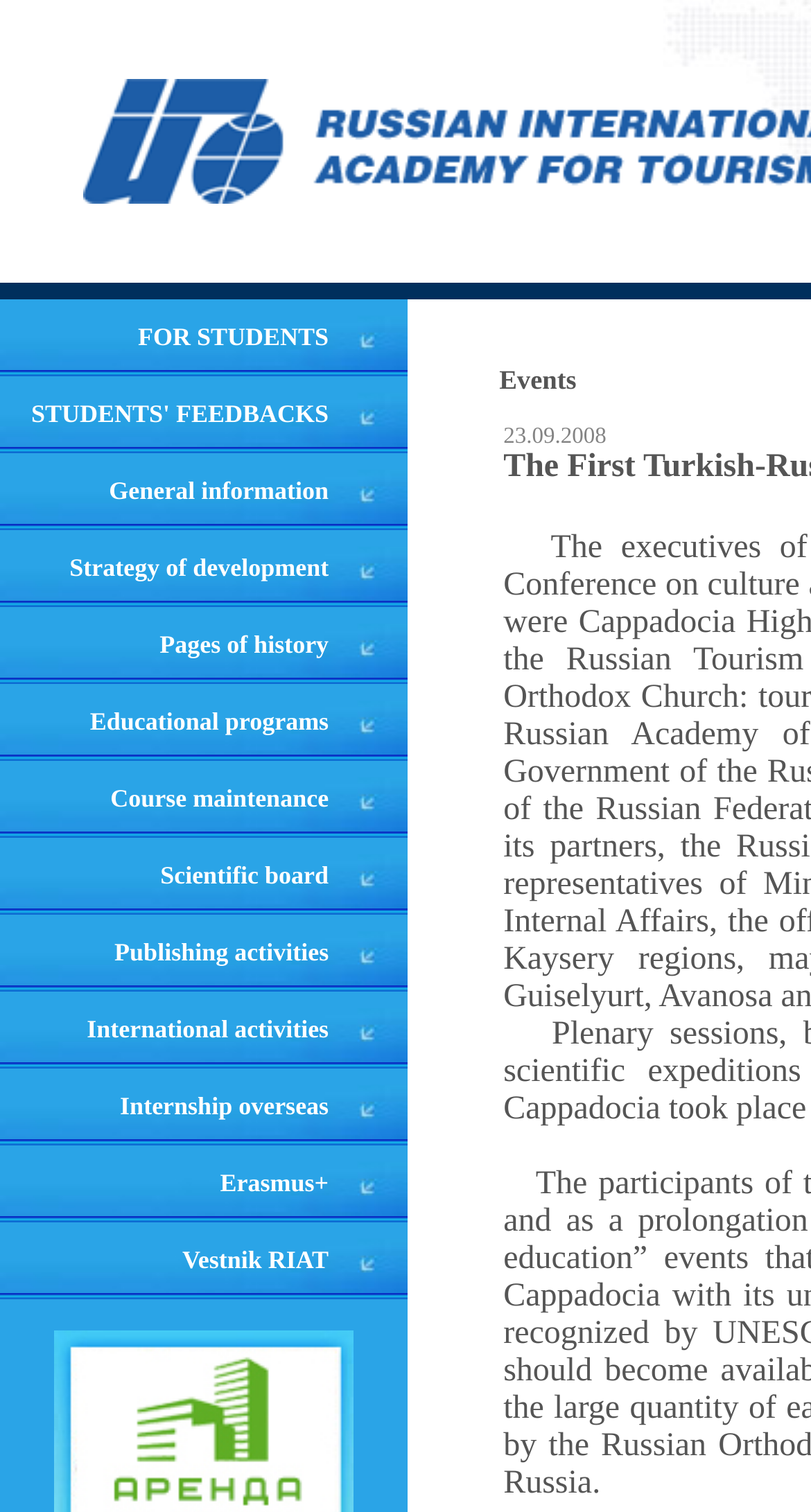Based on the element description, predict the bounding box coordinates (top-left x, top-left y, bottom-right x, bottom-right y) for the UI element in the screenshot: Erasmus+

[0.271, 0.773, 0.405, 0.792]